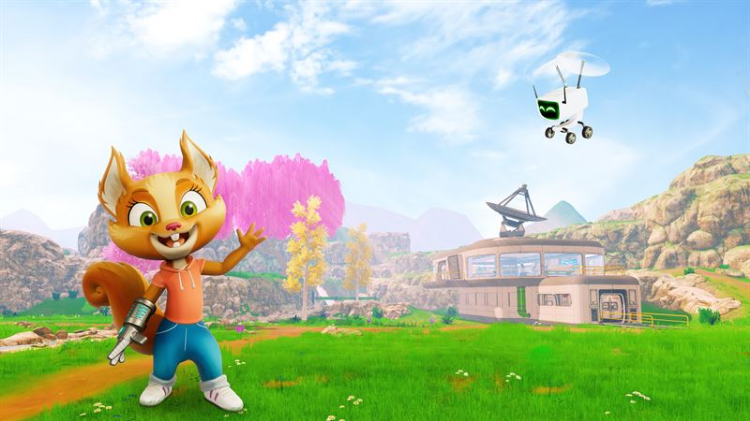What type of trees are in the landscape?
Please answer the question as detailed as possible.

The caption describes the colorful foliage in the landscape, specifically mentioning pink and yellow trees that enhance the cheerful ambiance. This detail suggests that the landscape is vibrant and playful, matching the character's adventurous spirit.